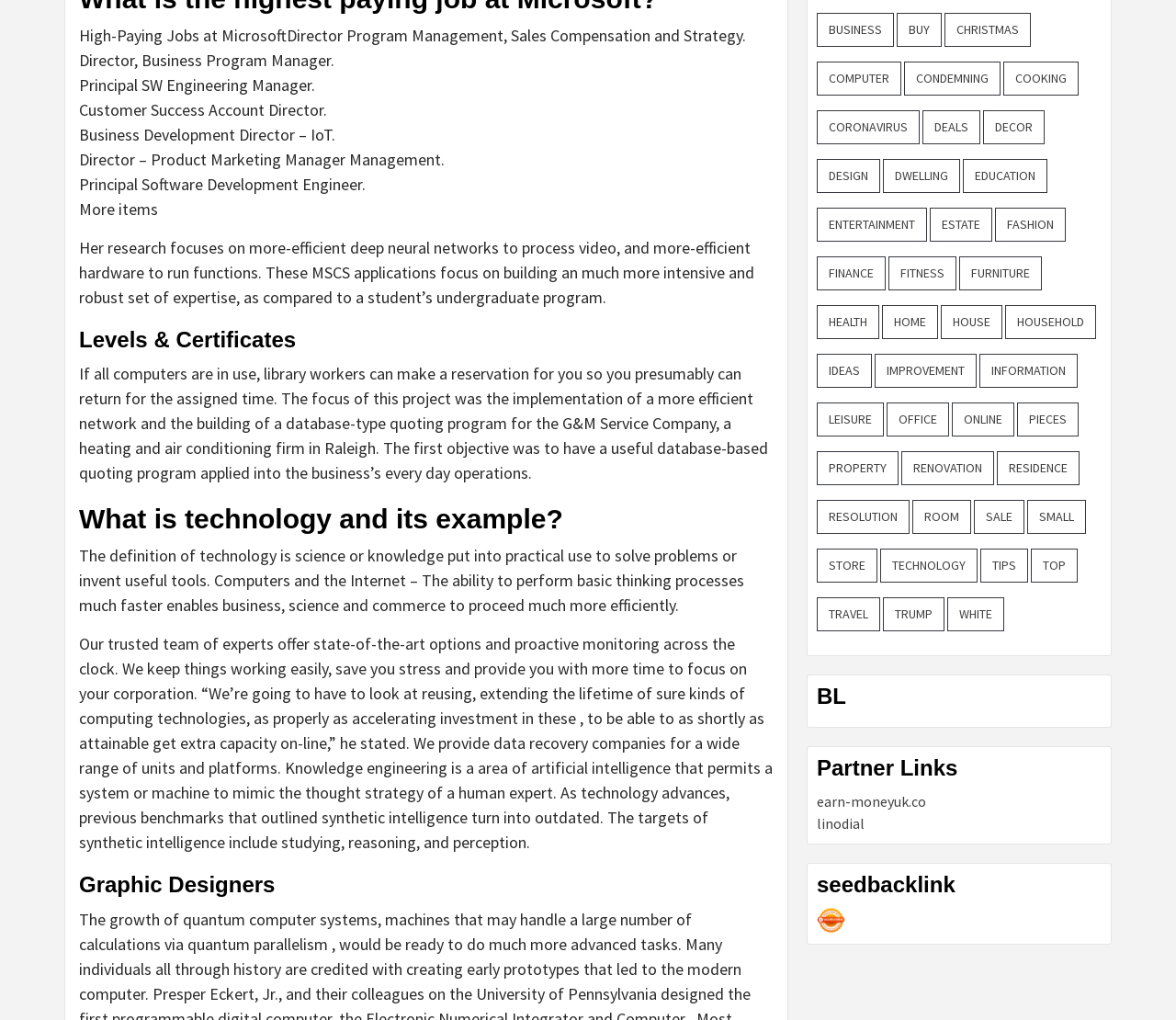Answer the question briefly using a single word or phrase: 
How many items are listed under 'Business'?

102 items